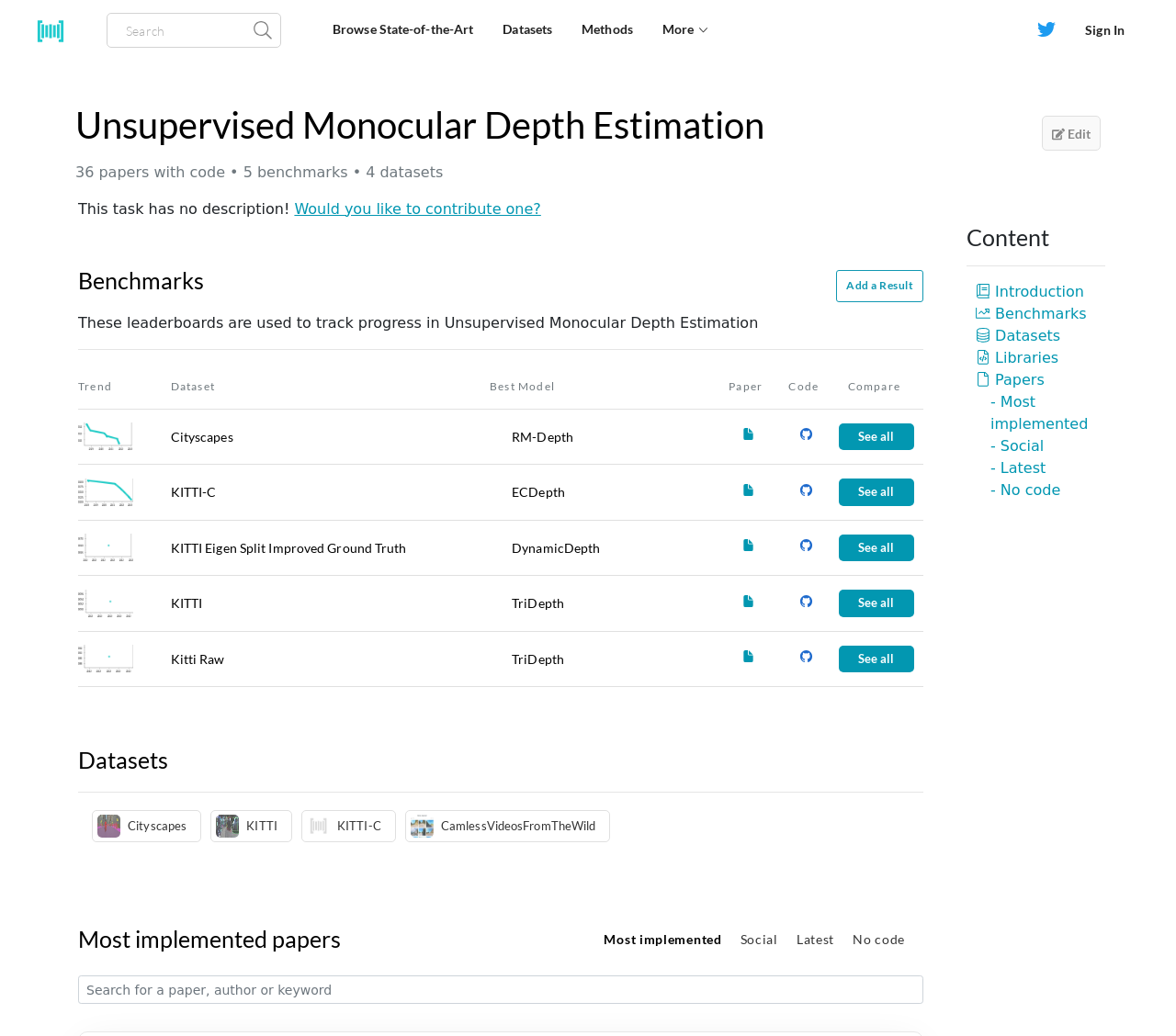Based on the element description Cityscapes, identify the bounding box coordinates for the UI element. The coordinates should be in the format (top-left x, top-left y, bottom-right x, bottom-right y) and within the 0 to 1 range.

[0.078, 0.788, 0.175, 0.805]